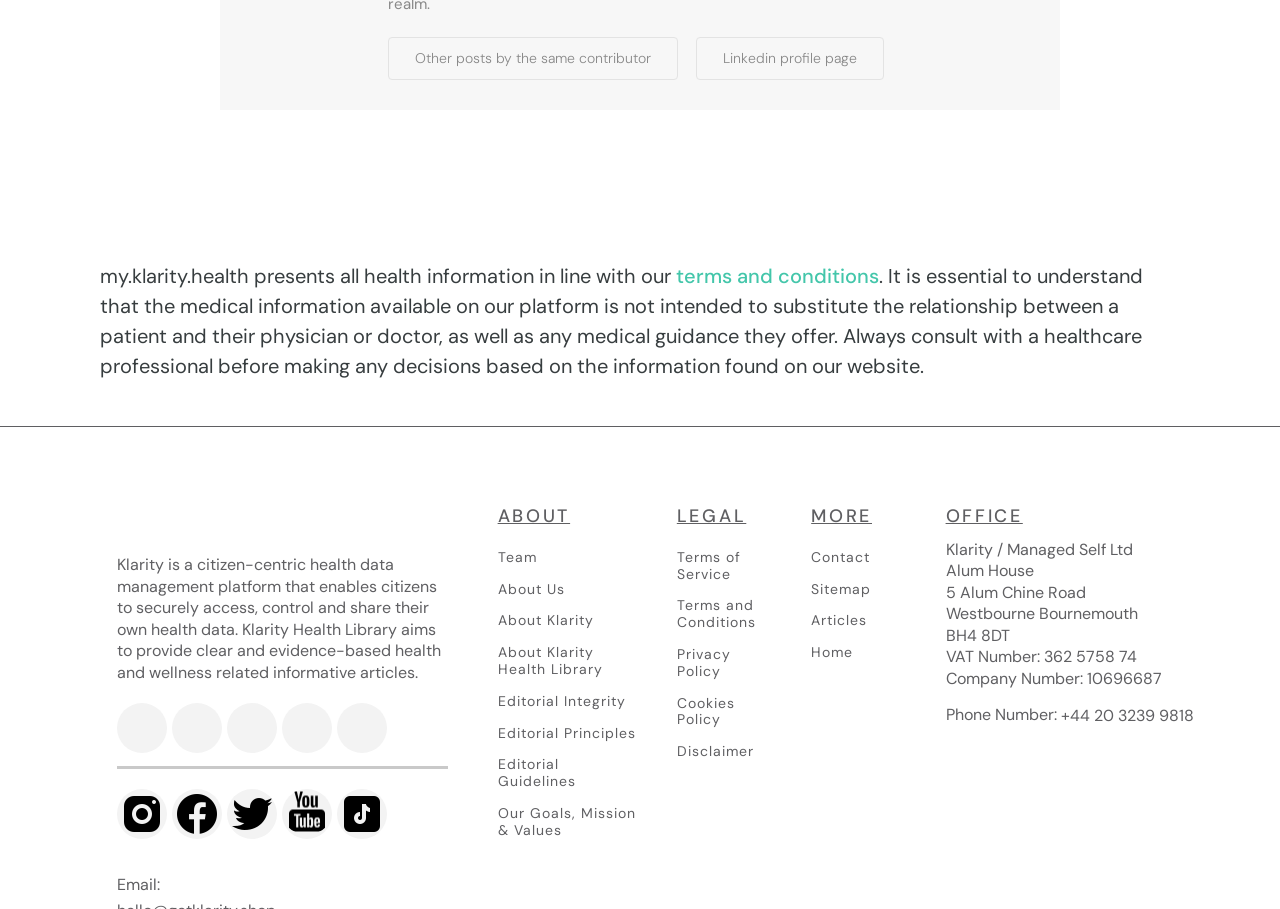Based on the image, please elaborate on the answer to the following question:
What should patients do before making decisions based on the website's information?

According to the static text element with the content 'Always consult with a healthcare professional before making any decisions based on the information found on our website.', patients should consult with a healthcare professional before making decisions based on the website's information.